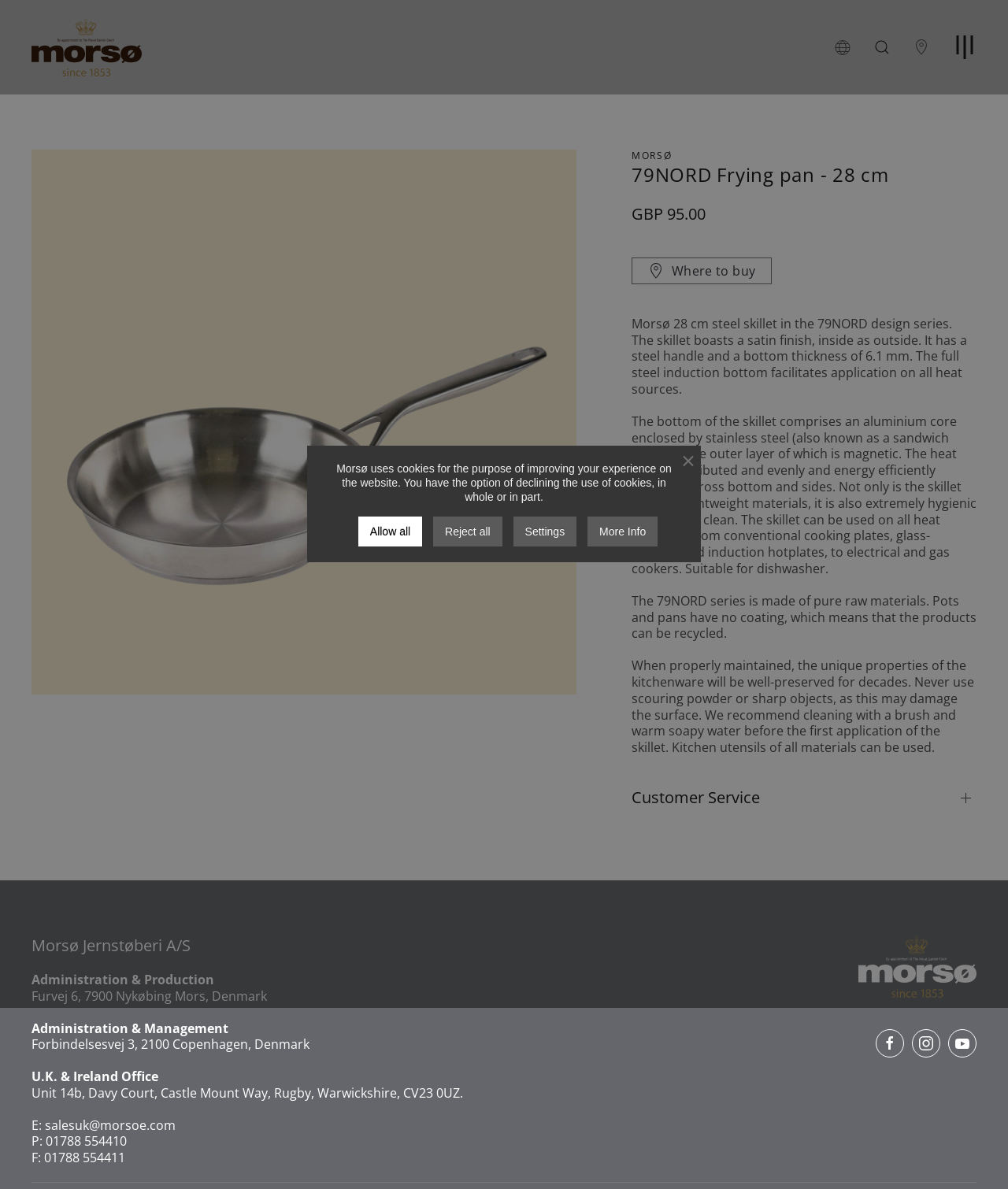Please mark the clickable region by giving the bounding box coordinates needed to complete this instruction: "Open the menu".

[0.945, 0.013, 0.969, 0.066]